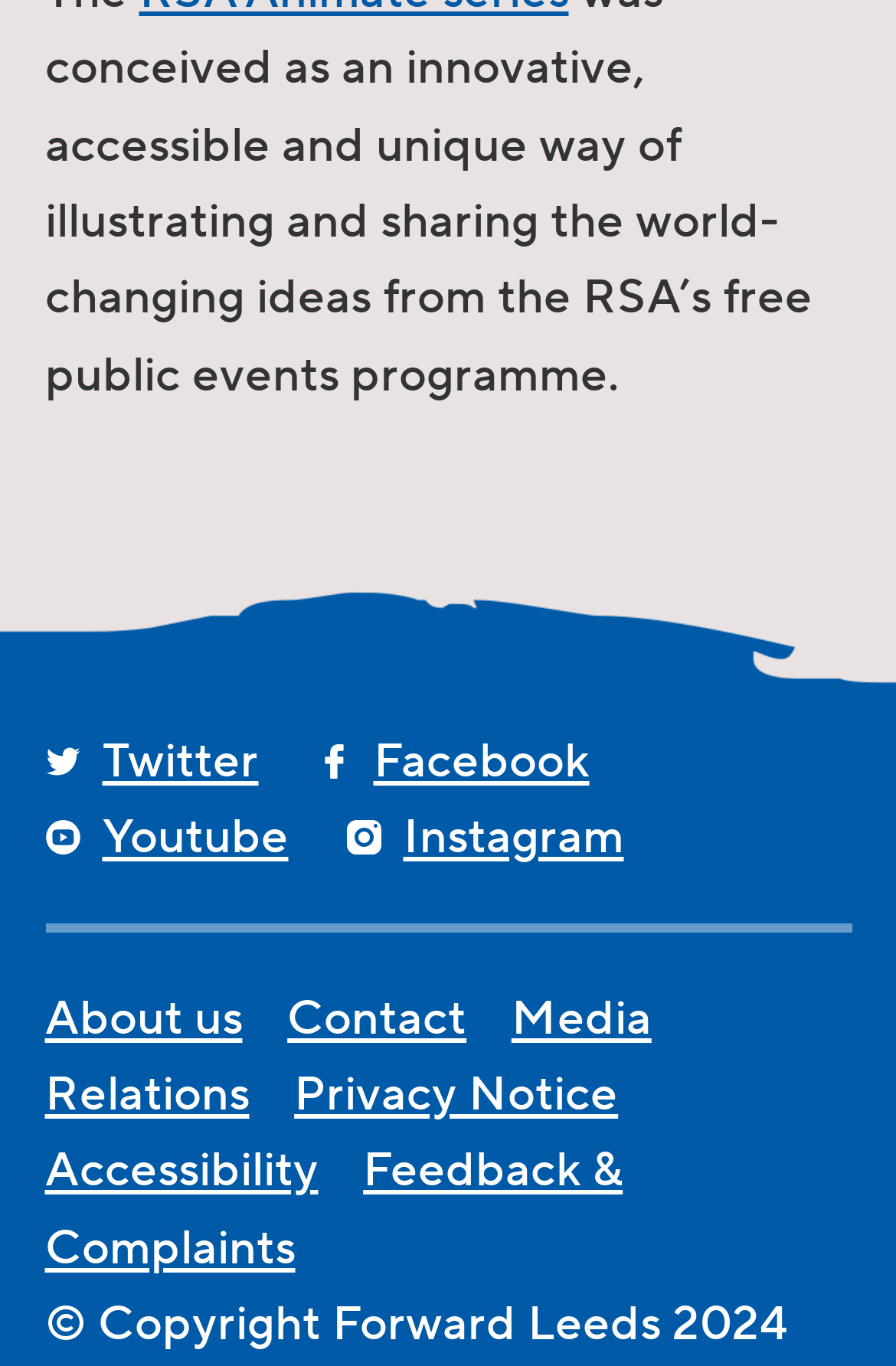Locate the bounding box coordinates of the area you need to click to fulfill this instruction: 'Watch videos on Youtube'. The coordinates must be in the form of four float numbers ranging from 0 to 1: [left, top, right, bottom].

[0.114, 0.59, 0.322, 0.636]